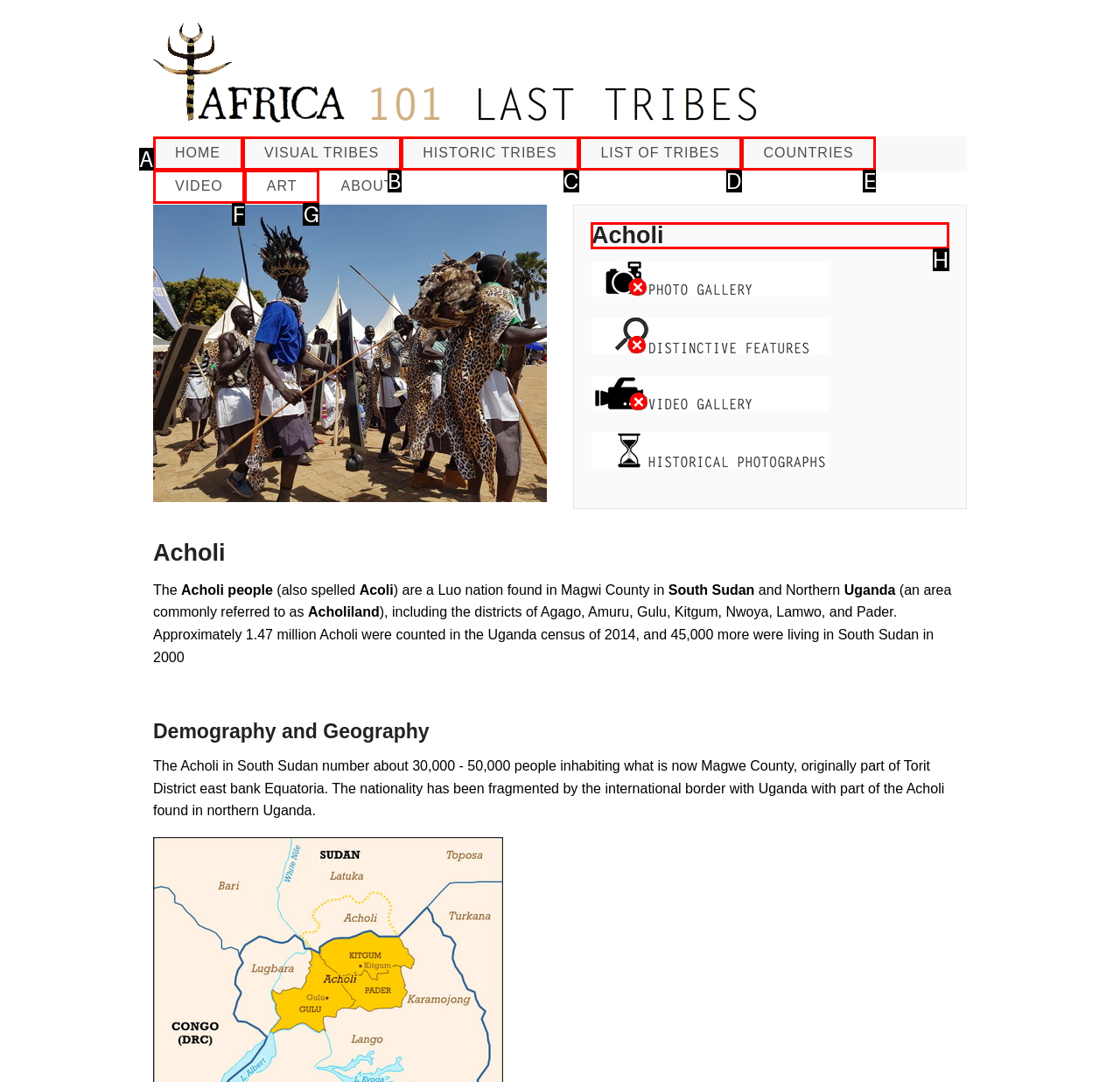Indicate the letter of the UI element that should be clicked to accomplish the task: Learn about the Acholi tribe. Answer with the letter only.

H